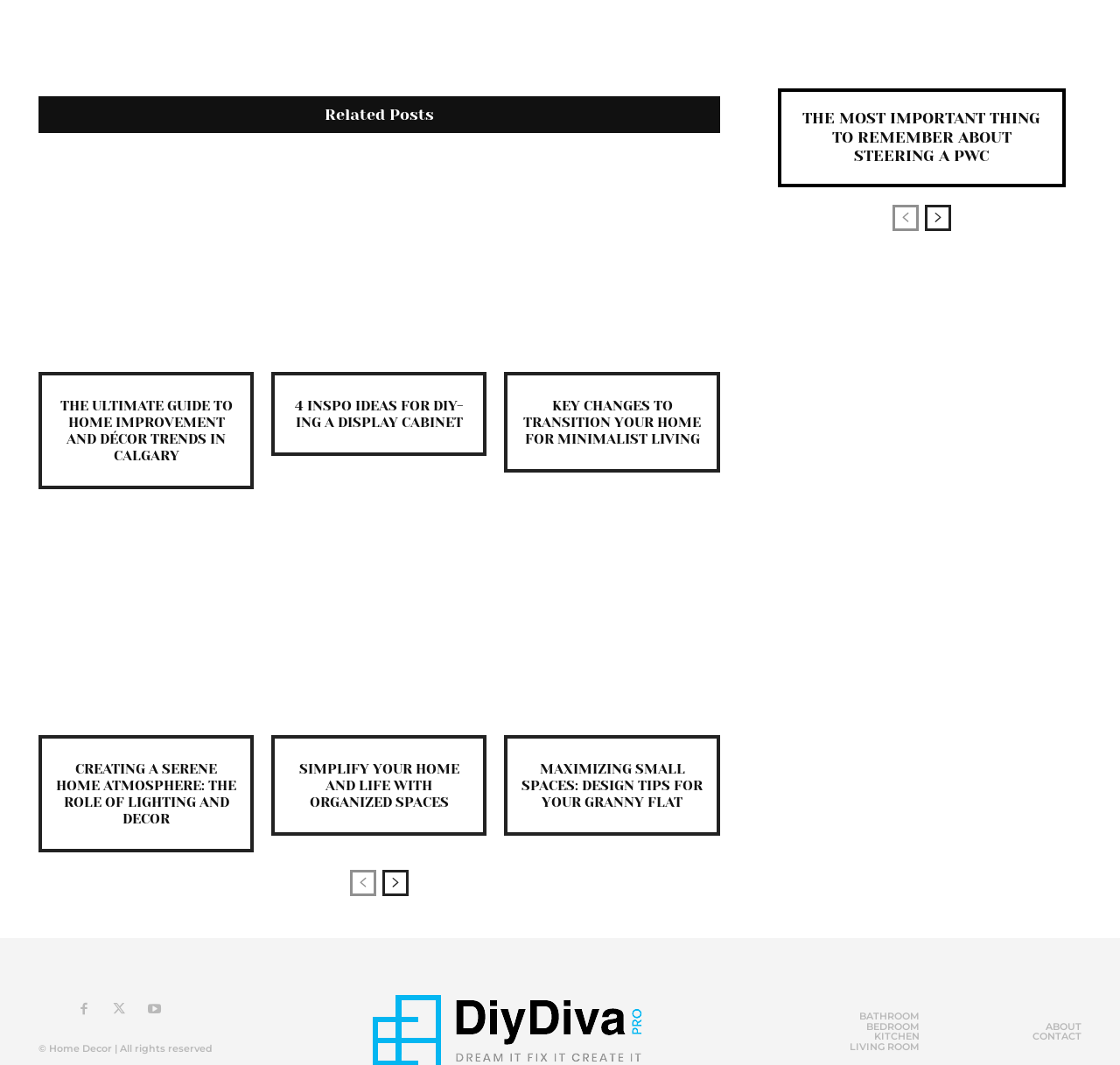Please determine the bounding box coordinates of the element's region to click in order to carry out the following instruction: "View 'Creating a Serene Home Atmosphere: The Role of Lighting and Decor'". The coordinates should be four float numbers between 0 and 1, i.e., [left, top, right, bottom].

[0.034, 0.488, 0.227, 0.69]